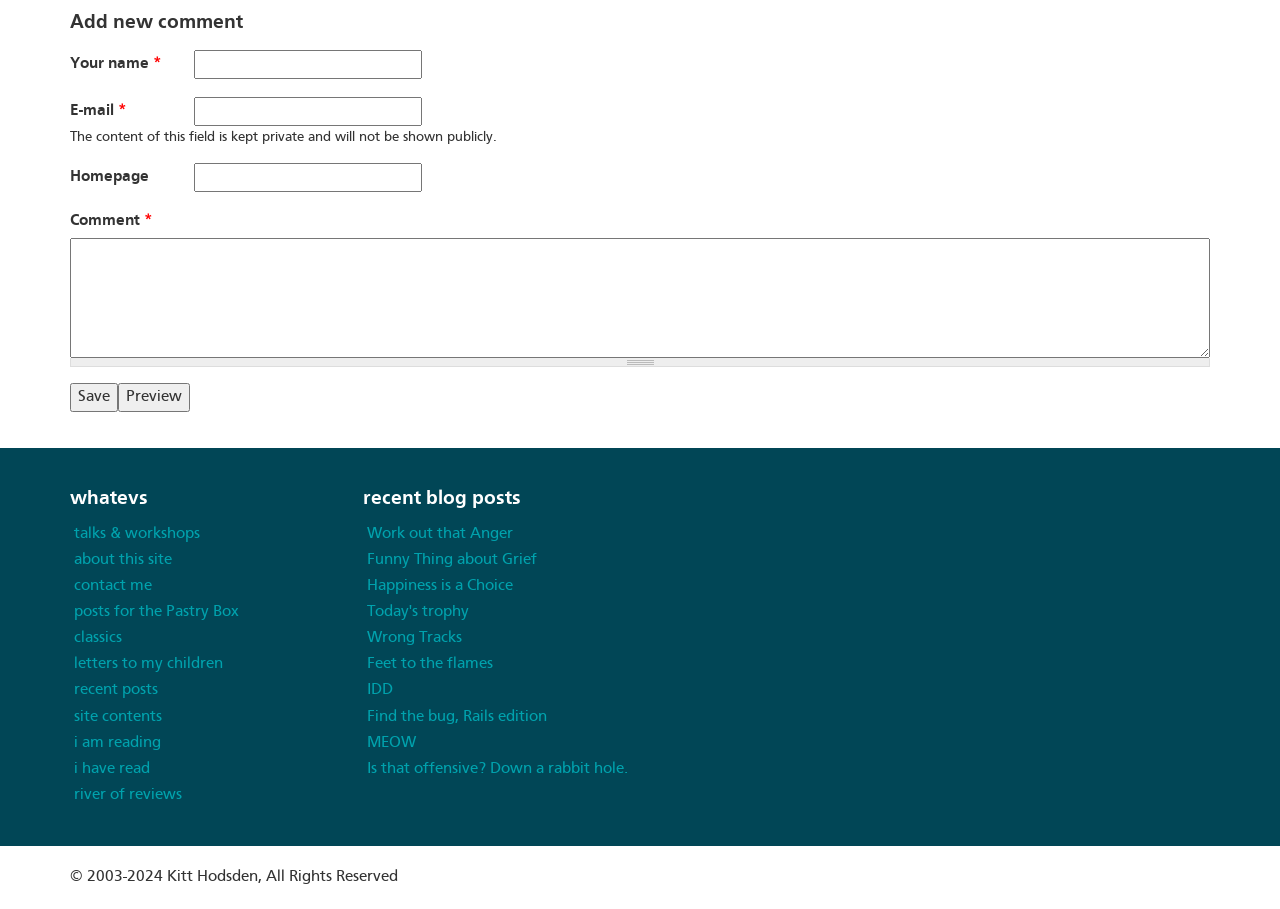Please answer the following question as detailed as possible based on the image: 
What is the copyright year range?

I found the copyright information at the bottom of the page, which states '© 2003-2024 Kitt Hodsden, All Rights Reserved'. This indicates that the copyright year range is from 2003 to 2024.